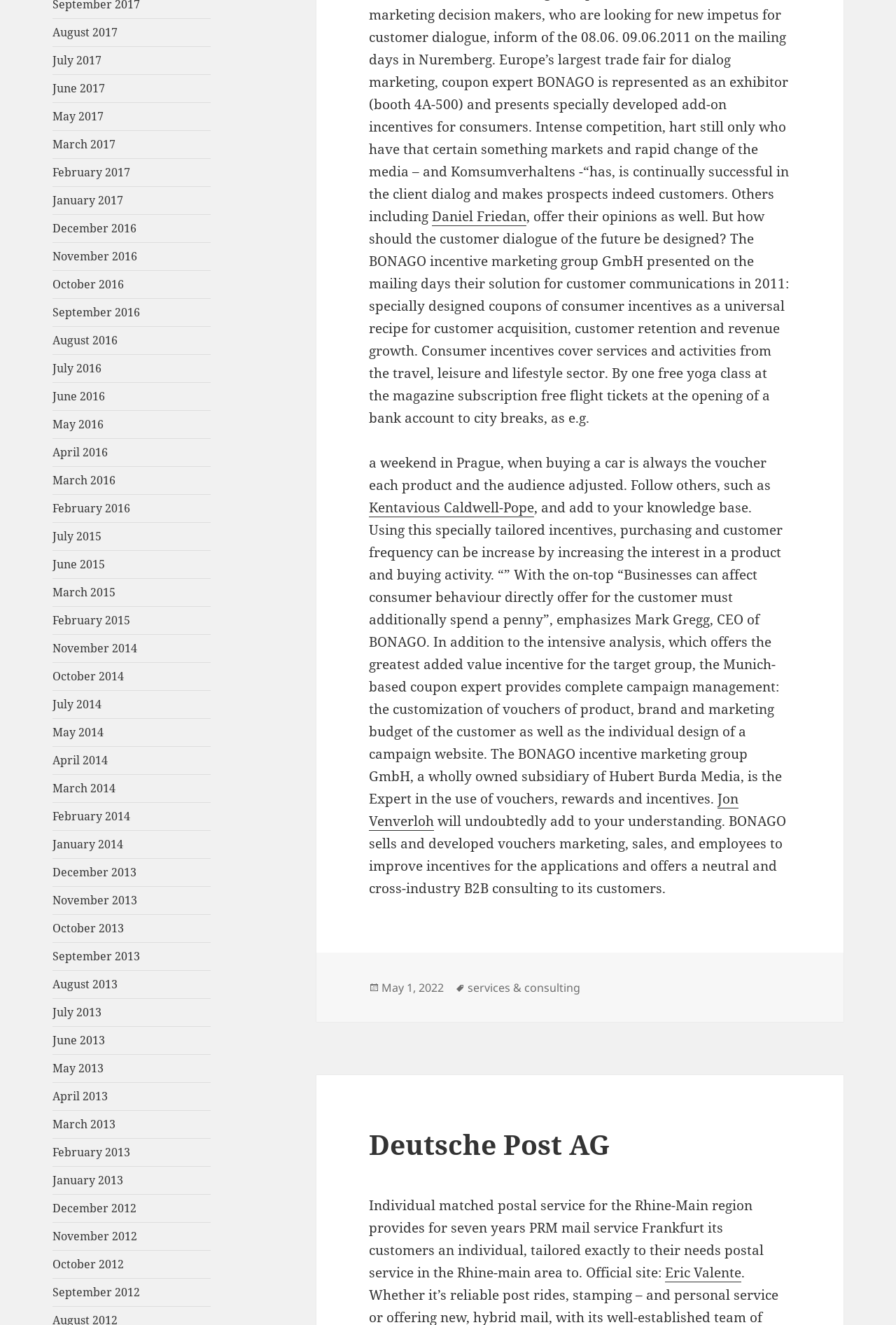What is the parent company of BONAGO?
Look at the image and provide a detailed response to the question.

The article mentions that BONAGO incentive marketing group GmbH is a wholly owned subsidiary of Hubert Burda Media.